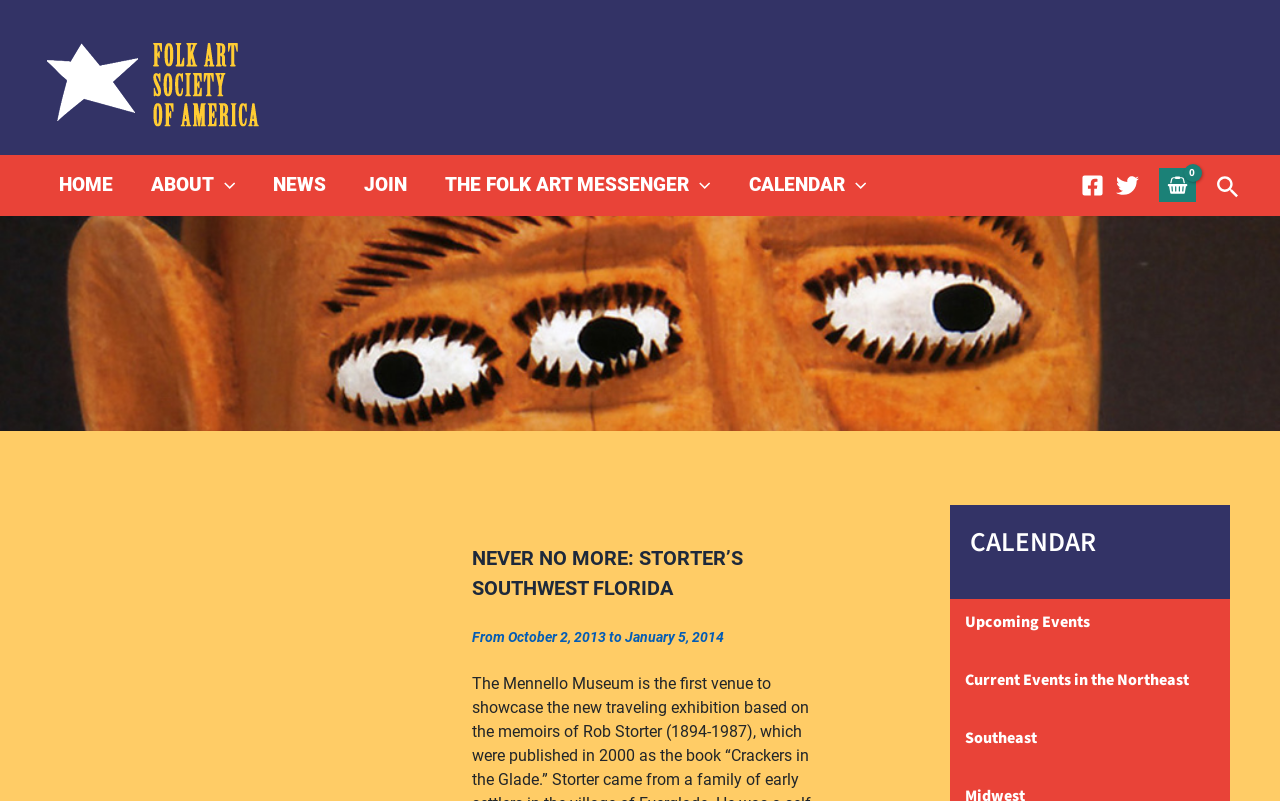Highlight the bounding box coordinates of the region I should click on to meet the following instruction: "View the current events in the Northeast".

[0.742, 0.821, 0.941, 0.878]